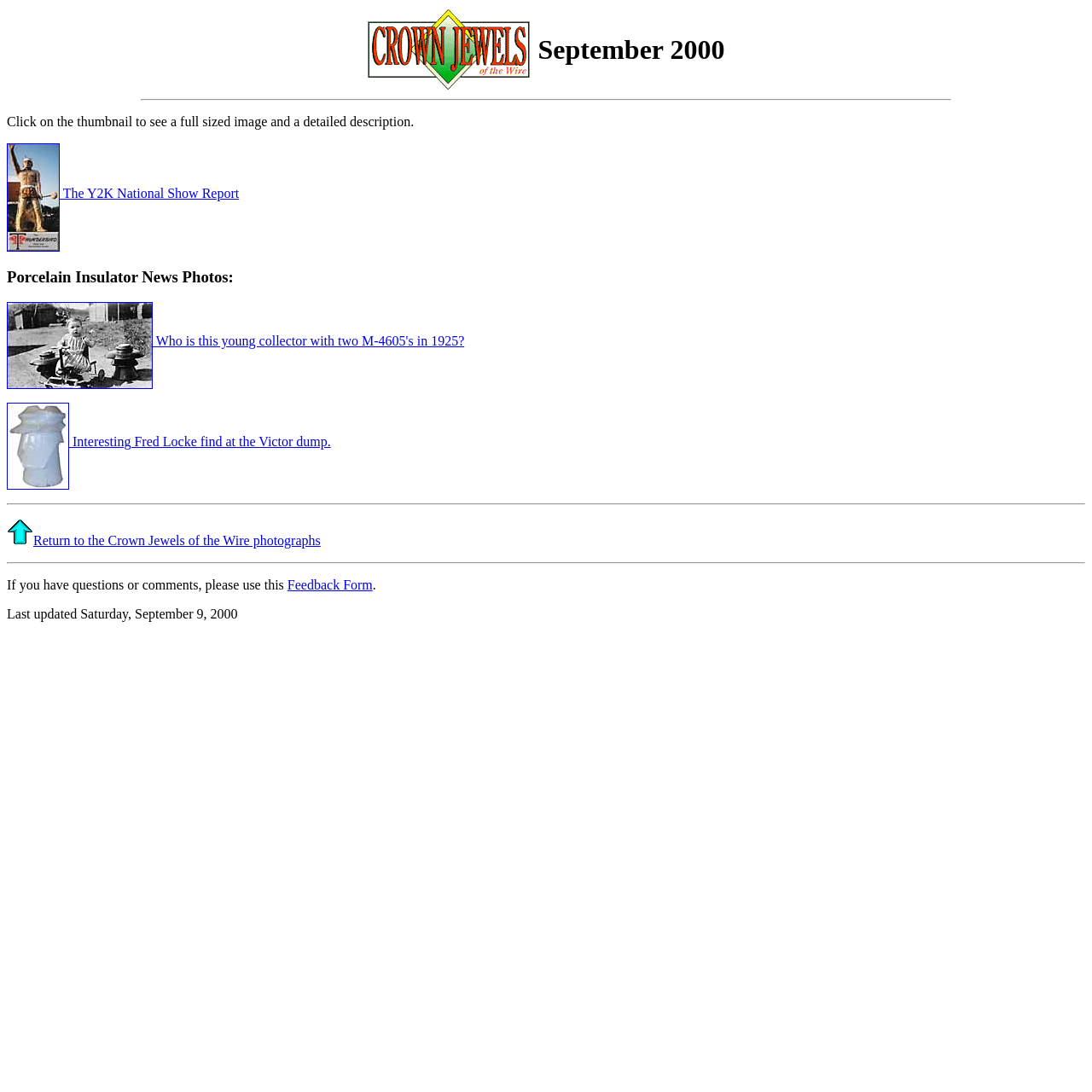Please look at the image and answer the question with a detailed explanation: What is the purpose of clicking on the thumbnail?

According to the static text on the webpage, clicking on the thumbnail will allow the user to see a full sized image and a detailed description.